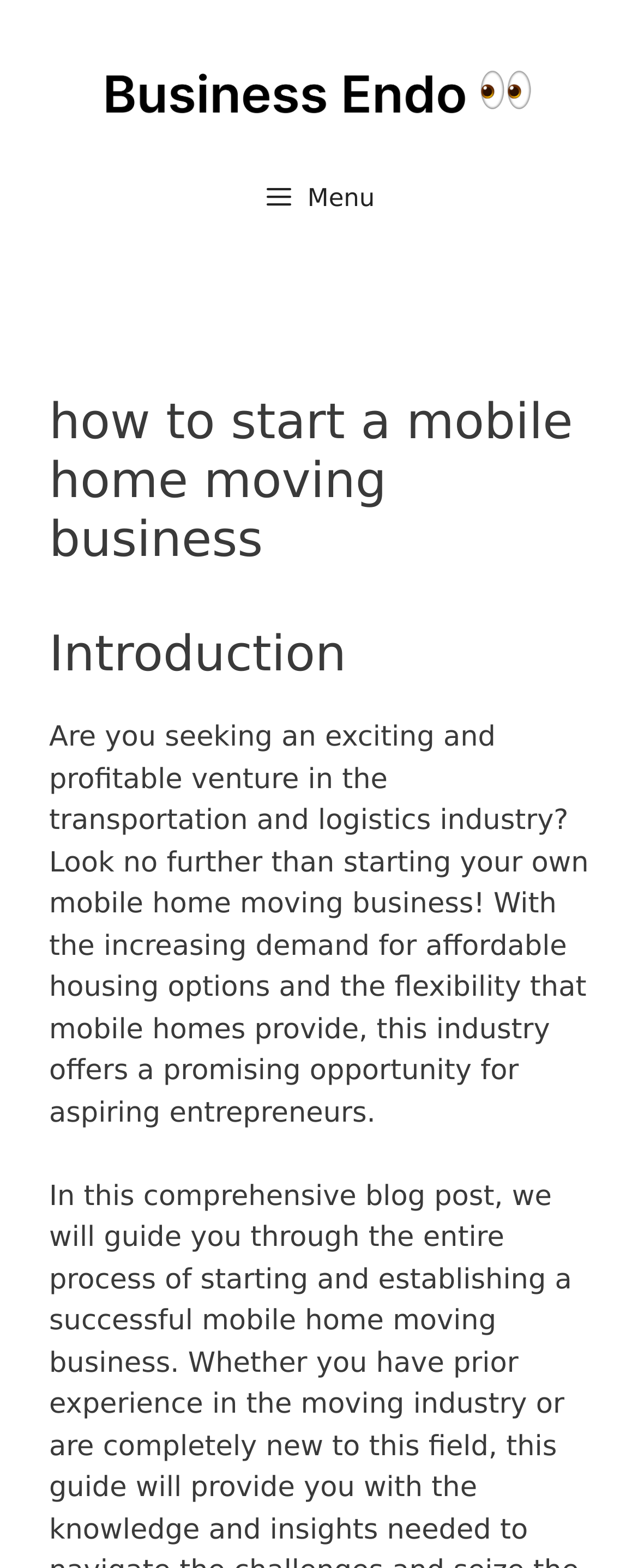What type of housing options are mentioned in the webpage? Based on the screenshot, please respond with a single word or phrase.

Affordable housing options